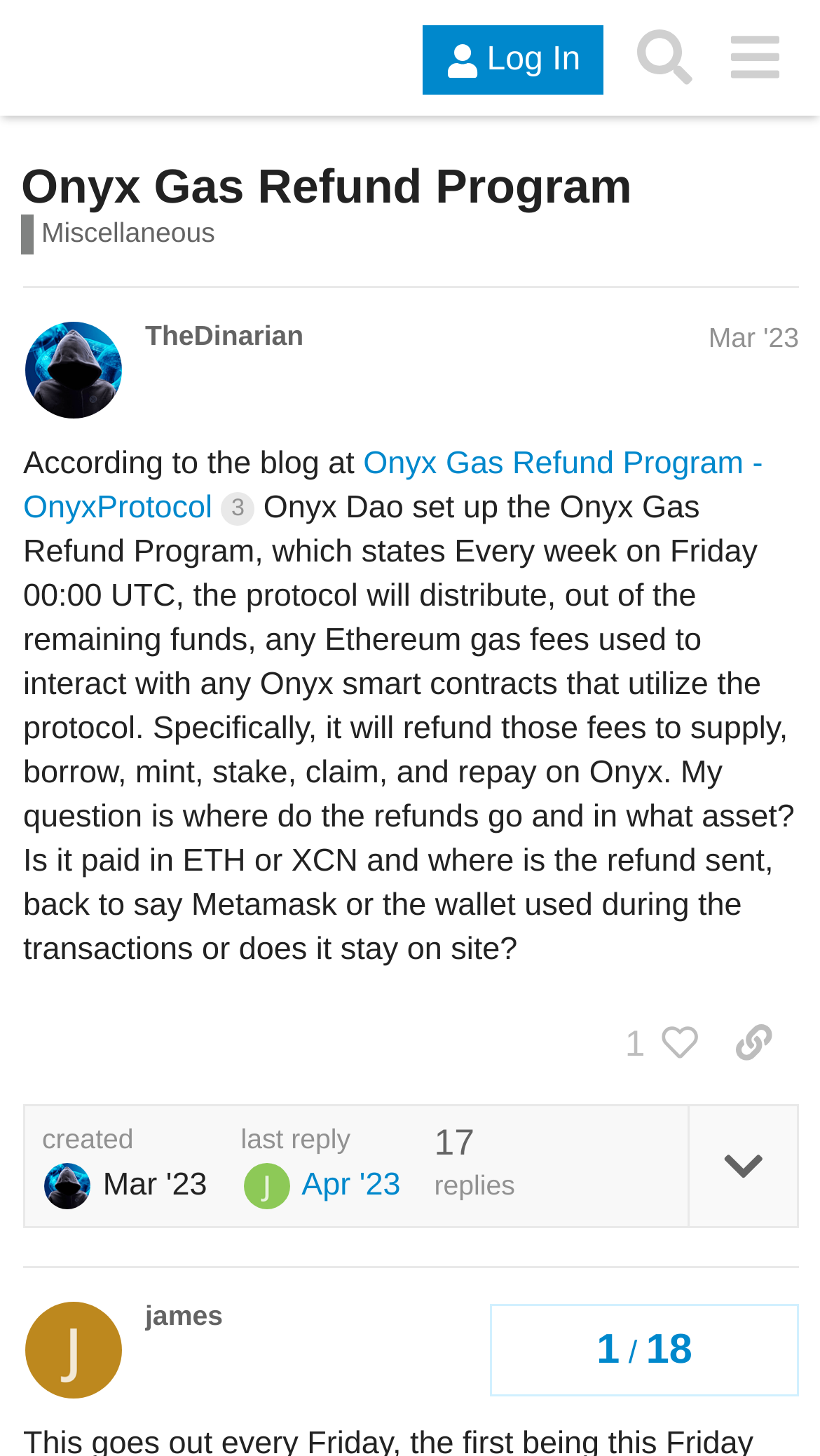Determine the bounding box coordinates of the region that needs to be clicked to achieve the task: "Like the post by TheDinarian".

[0.729, 0.689, 0.864, 0.744]